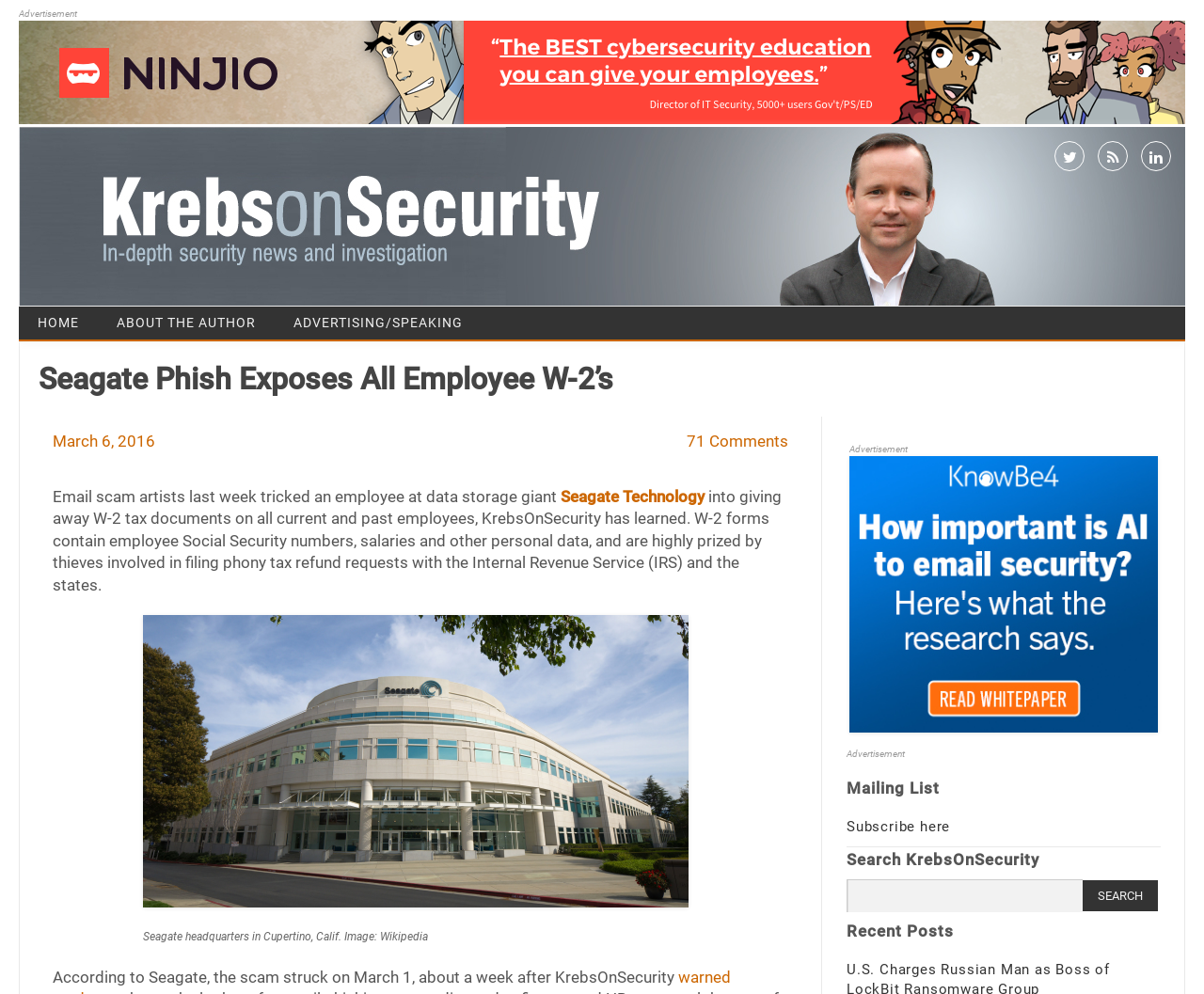Determine the bounding box coordinates of the region I should click to achieve the following instruction: "View the 'General Scouting Category' forum". Ensure the bounding box coordinates are four float numbers between 0 and 1, i.e., [left, top, right, bottom].

None